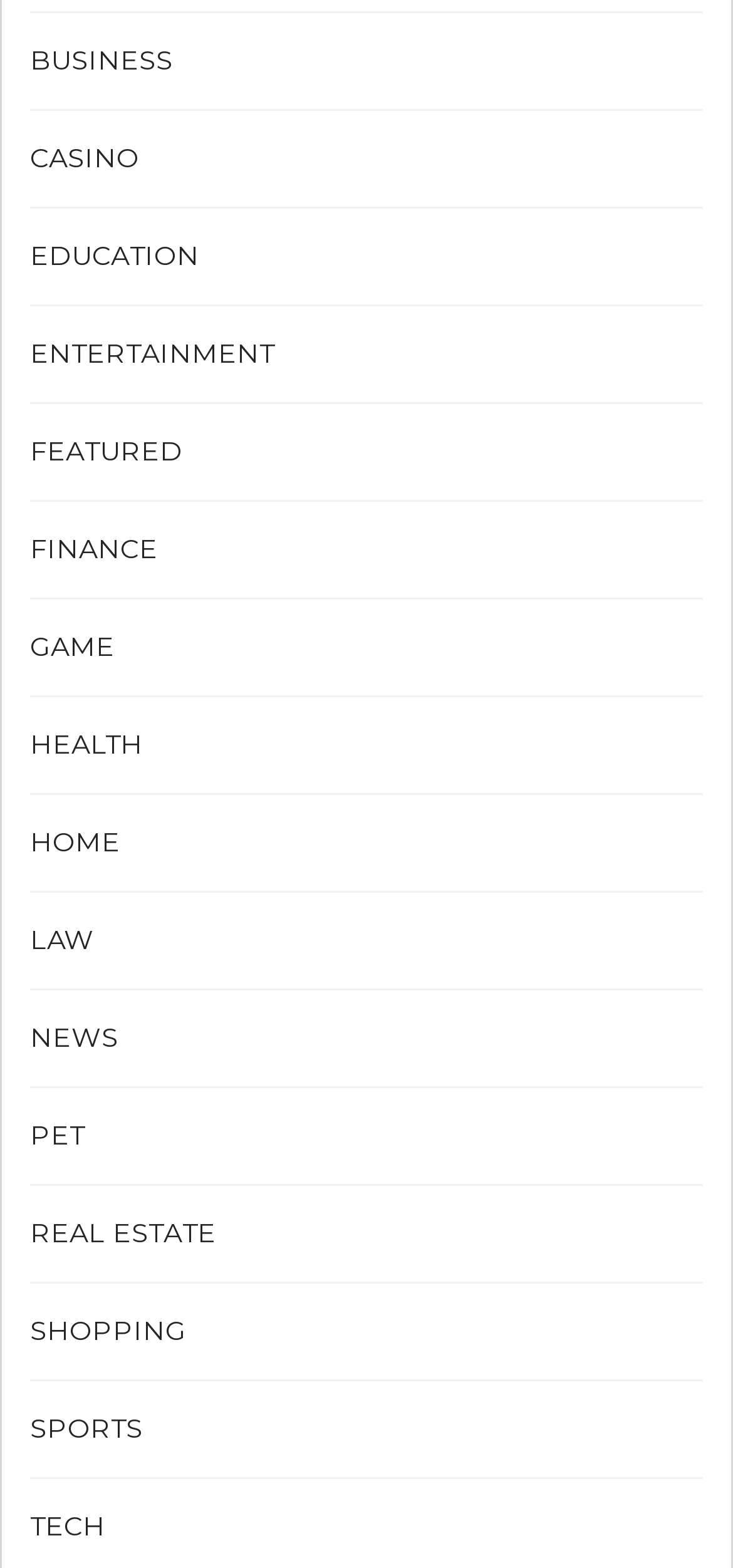Provide a single word or phrase answer to the question: 
How many categories are related to leisure activities?

At least 3